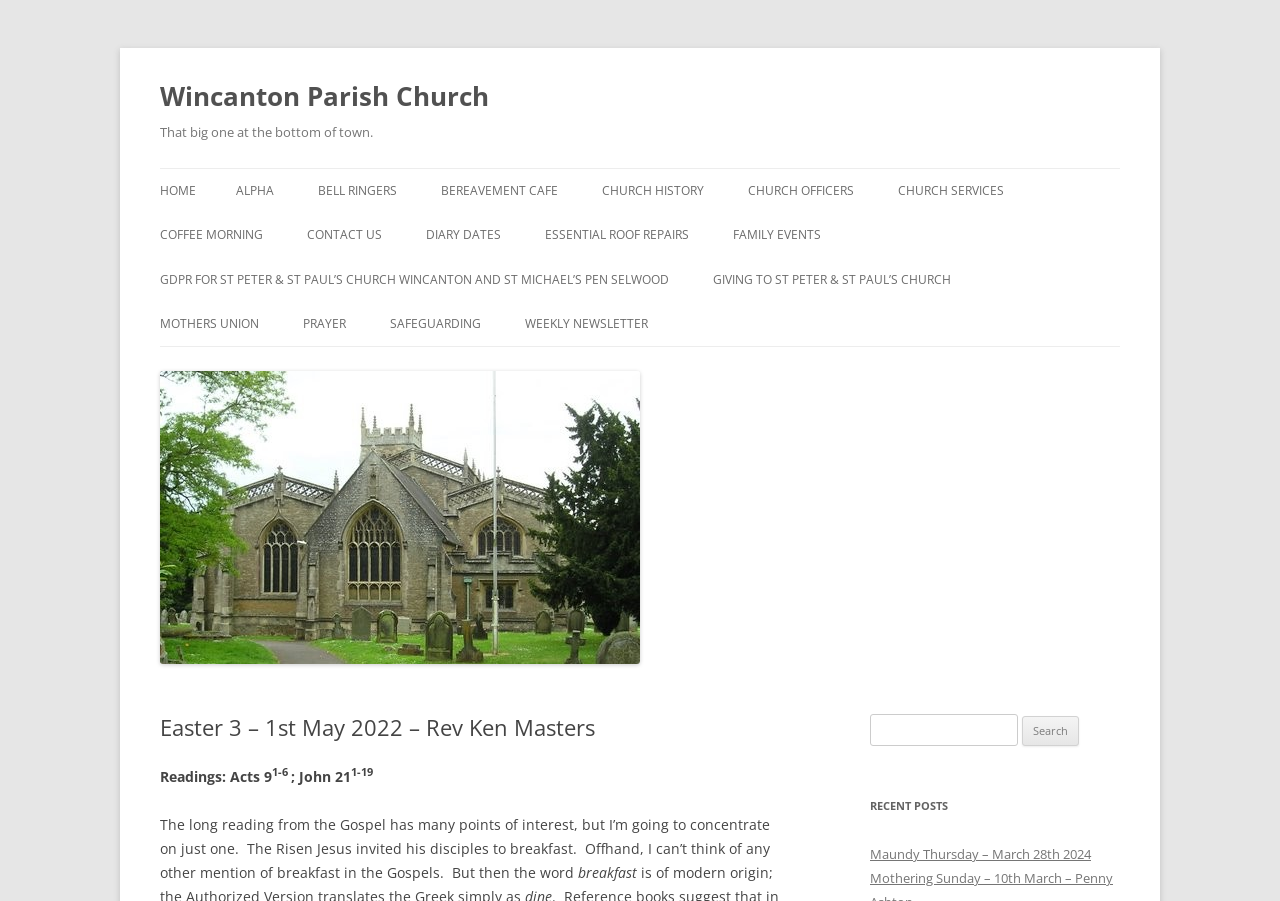Please identify the bounding box coordinates of the area I need to click to accomplish the following instruction: "Click on the HOME link".

[0.125, 0.188, 0.153, 0.237]